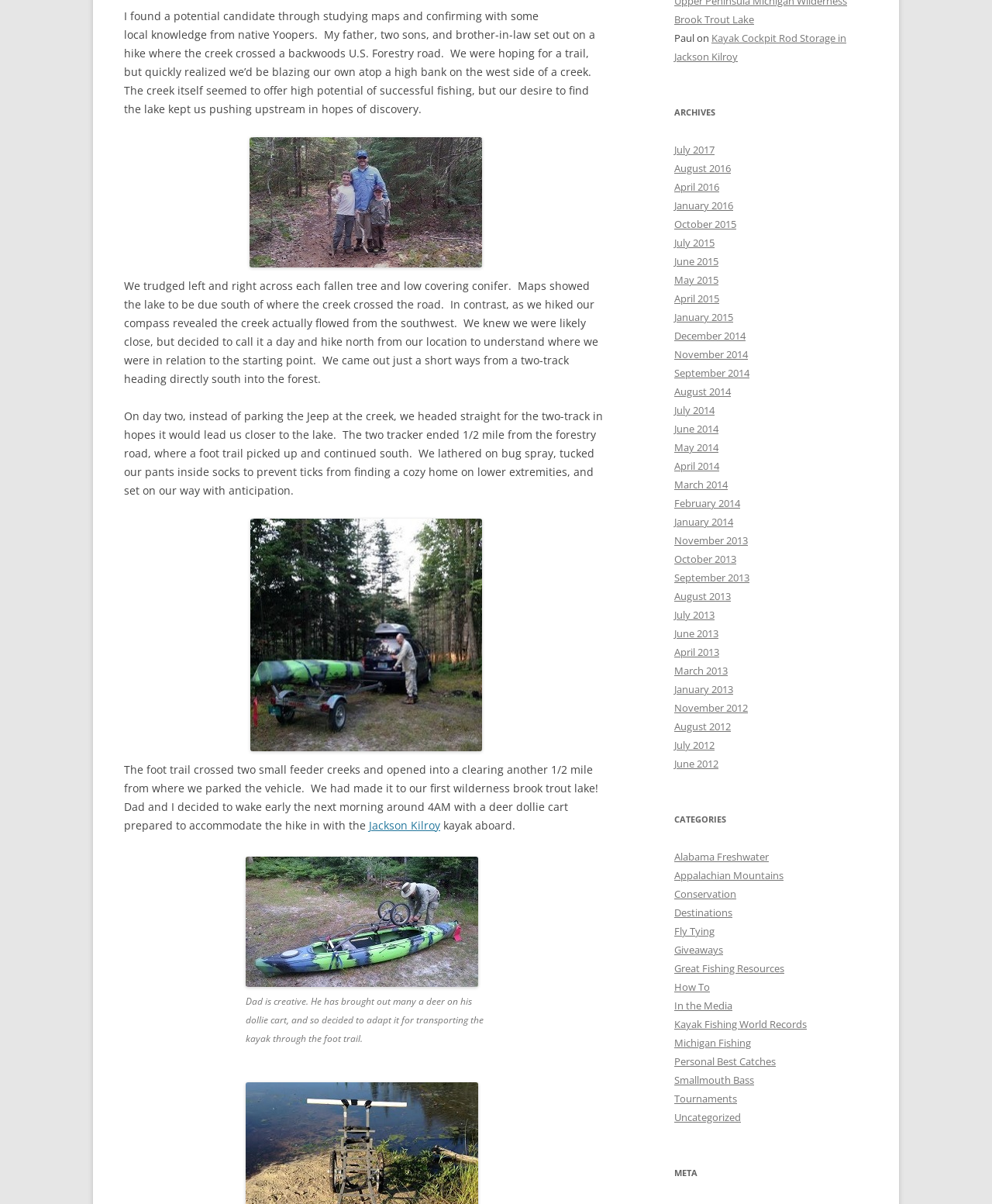Give a one-word or short-phrase answer to the following question: 
Who is the author of the article?

Paul